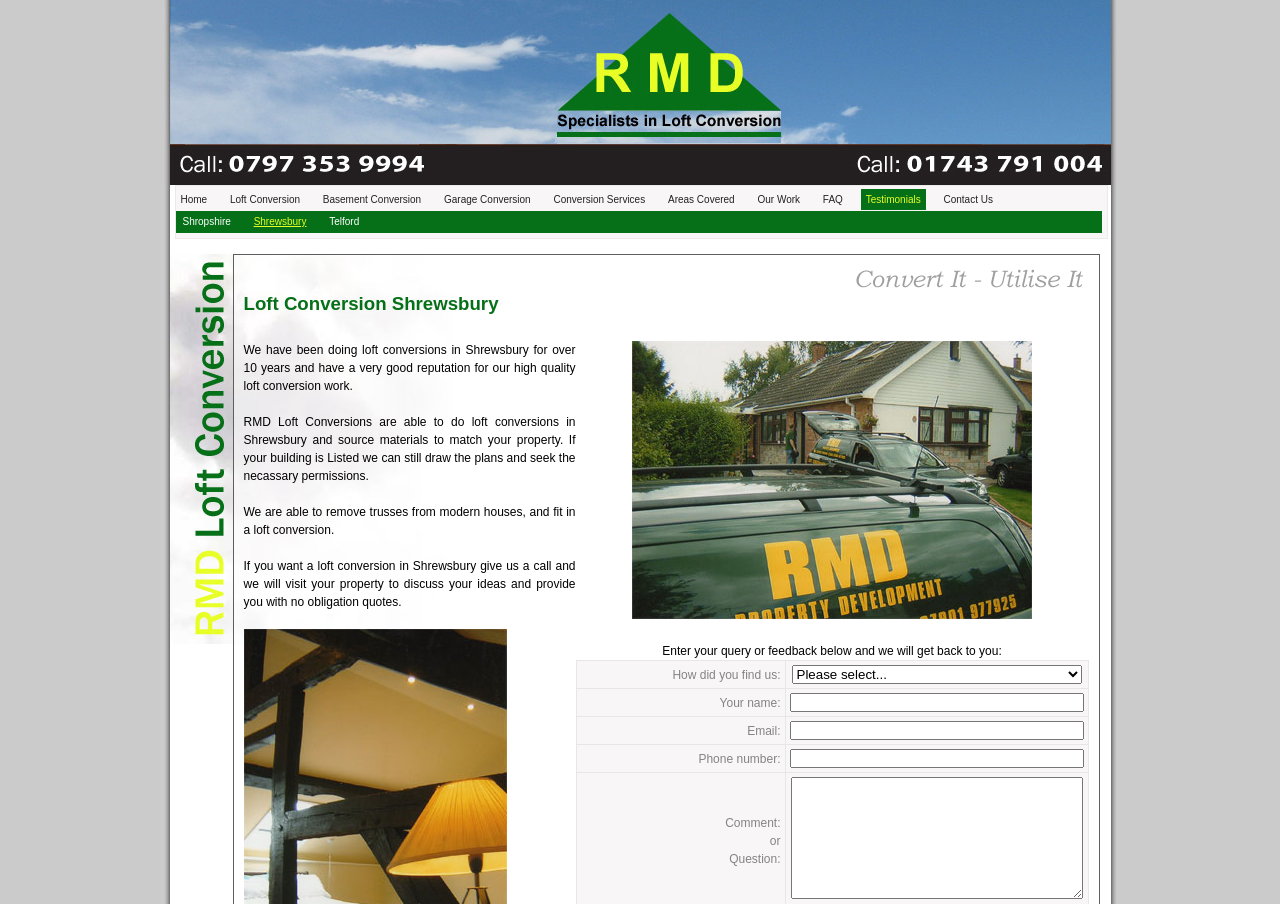Please provide a short answer using a single word or phrase for the question:
What is the main service offered by RMD Loft Conversions?

Loft conversions